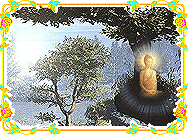Summarize the image with a detailed caption.

The image depicts an ethereal scene featuring the serene figure of the Buddha, meditating under a large tree. The Buddha is illuminated with a radiant glow, symbolizing enlightenment and tranquility. Surrounding him is a picturesque nature landscape, complete with lush greenery and a calm waterscape in the background, evoking a sense of peace and spiritual reflection. The image is elegantly framed with decorative floral elements, enhancing its spiritual and artistic appeal. This representation captures the essence of mindfulness and the pursuit of spiritual awakening, synonymous with the teachings of the Buddha.